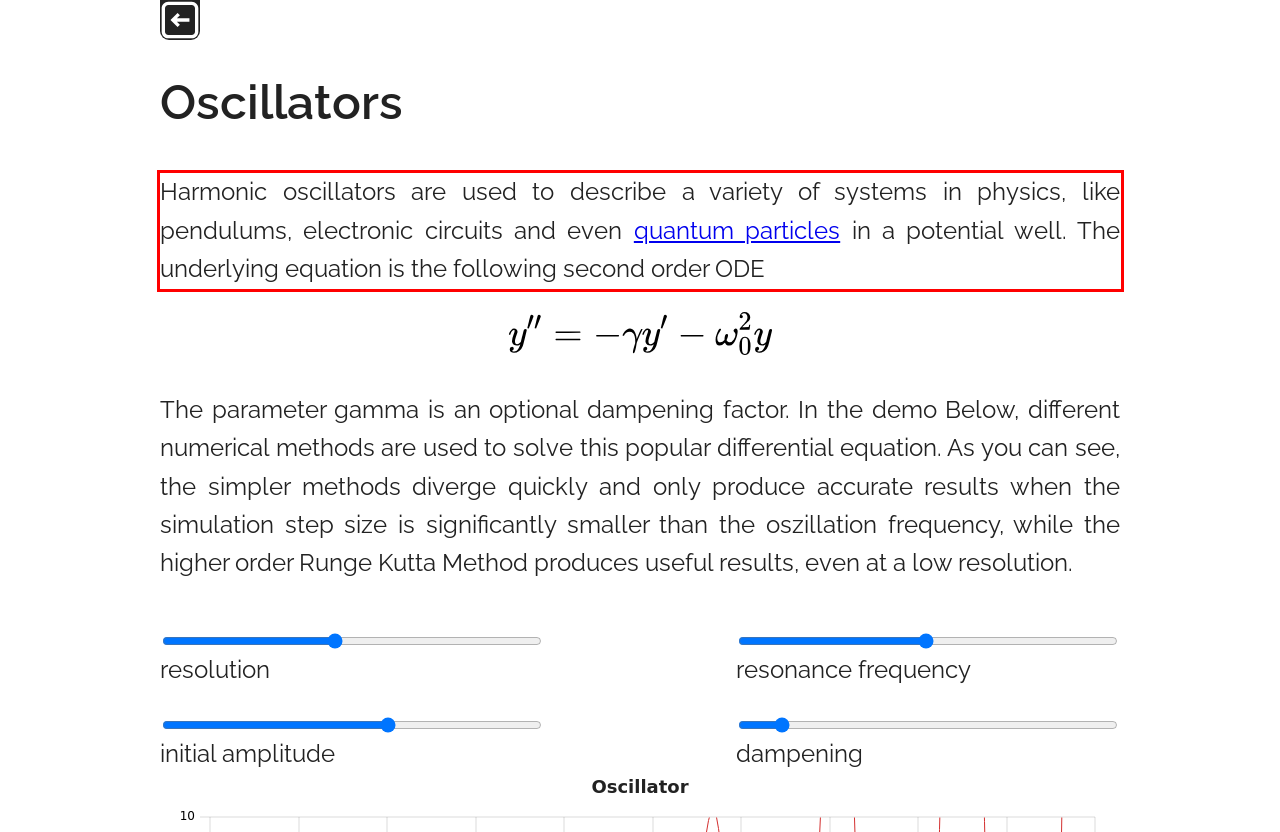Please perform OCR on the text content within the red bounding box that is highlighted in the provided webpage screenshot.

Harmonic oscillators are used to describe a variety of systems in physics, like pendulums, electronic circuits and even quantum particles in a potential well. The underlying equation is the following second order ODE